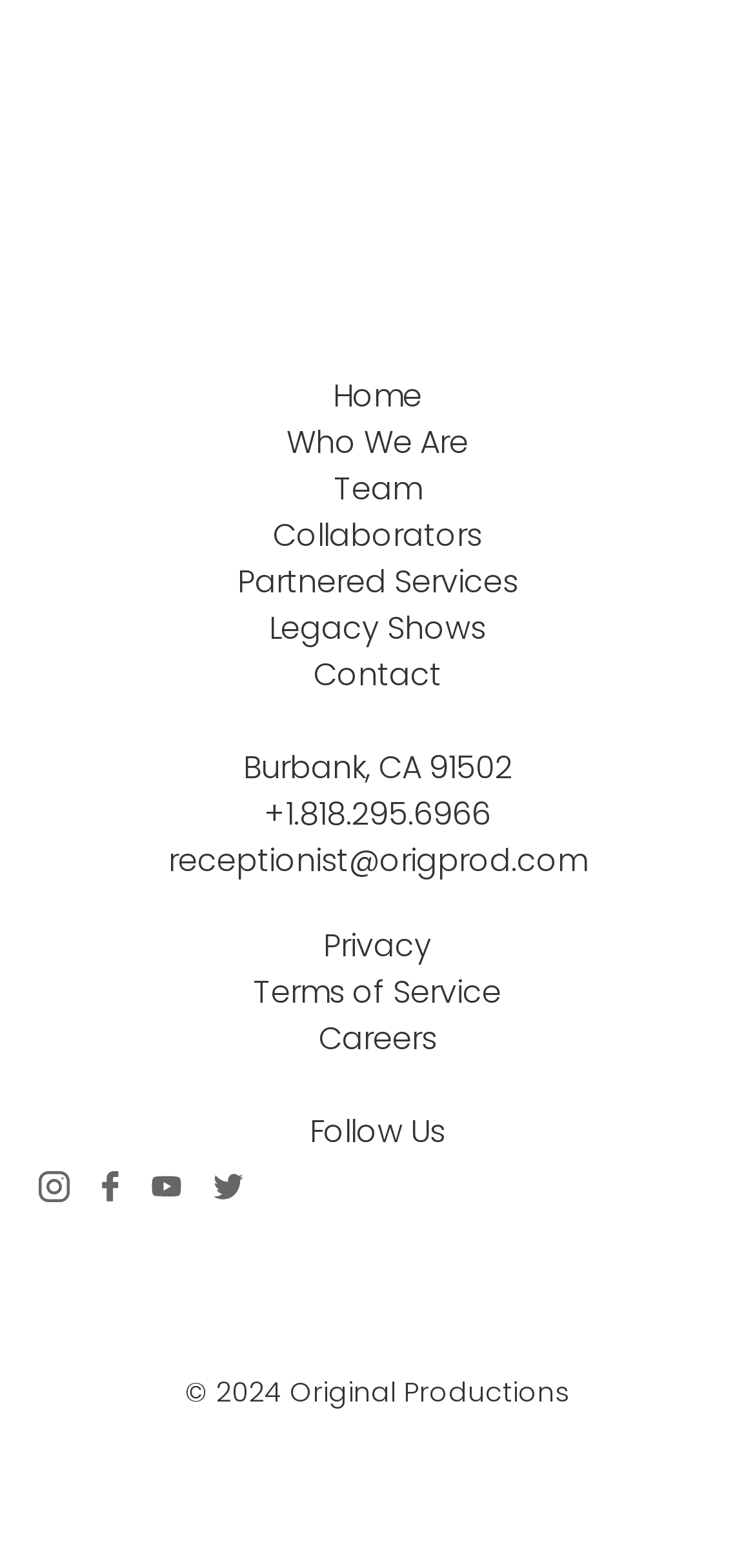Please reply with a single word or brief phrase to the question: 
What is the email address of the company?

receptionist@origprod.com